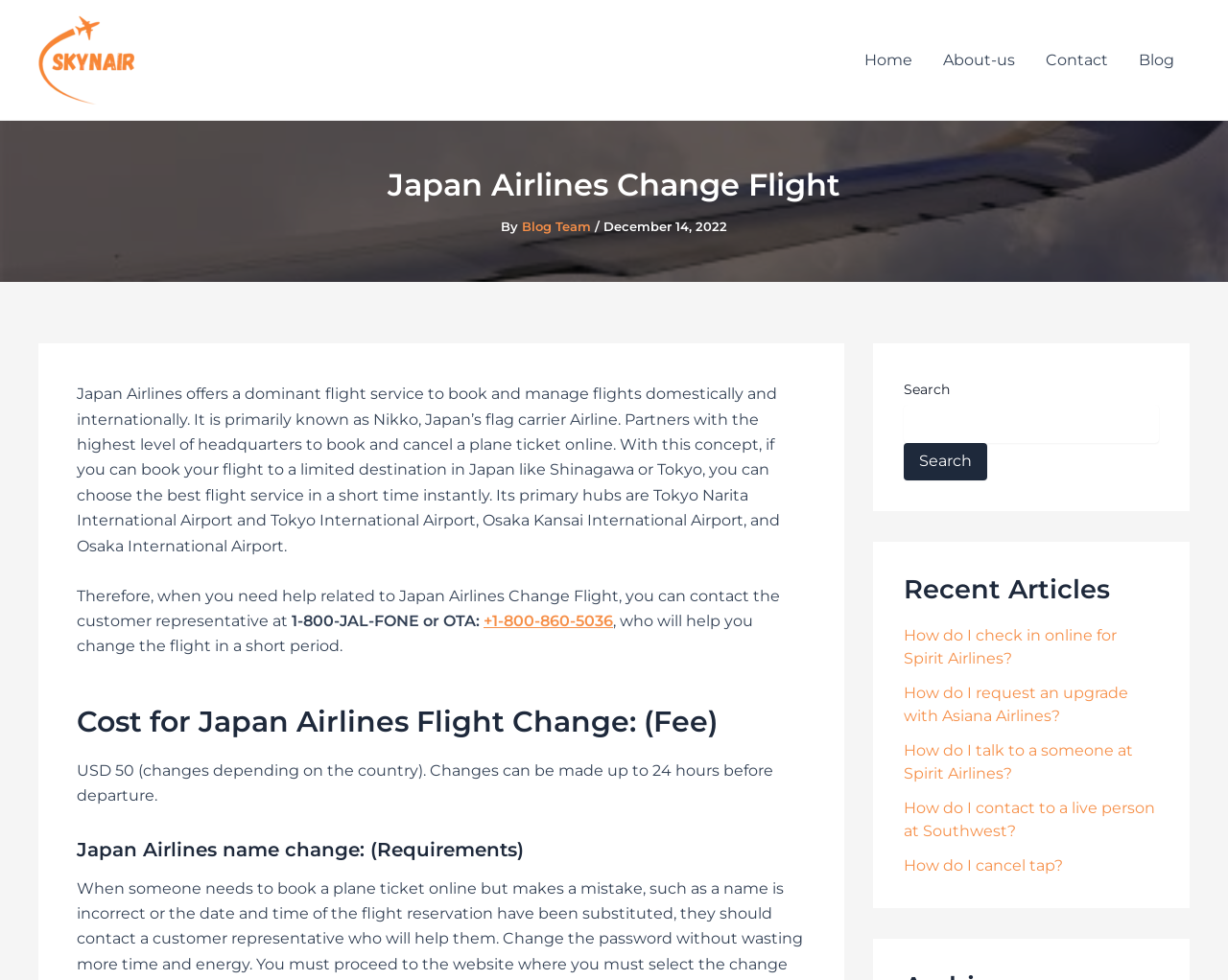Find the bounding box coordinates of the clickable area required to complete the following action: "Search for something".

[0.736, 0.413, 0.944, 0.452]